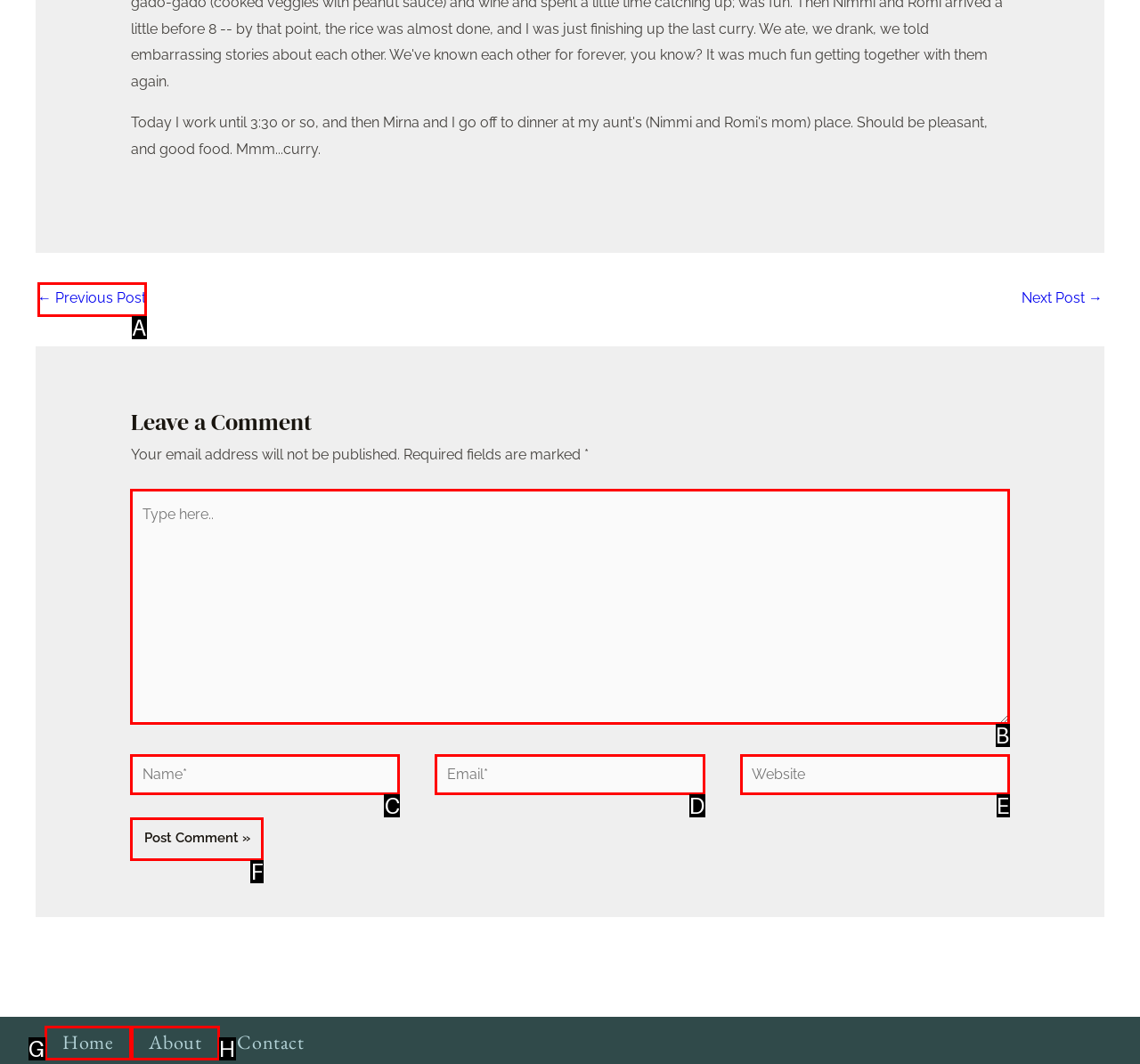Identify the letter of the UI element that fits the description: parent_node: Email* name="email" placeholder="Email*"
Respond with the letter of the option directly.

D